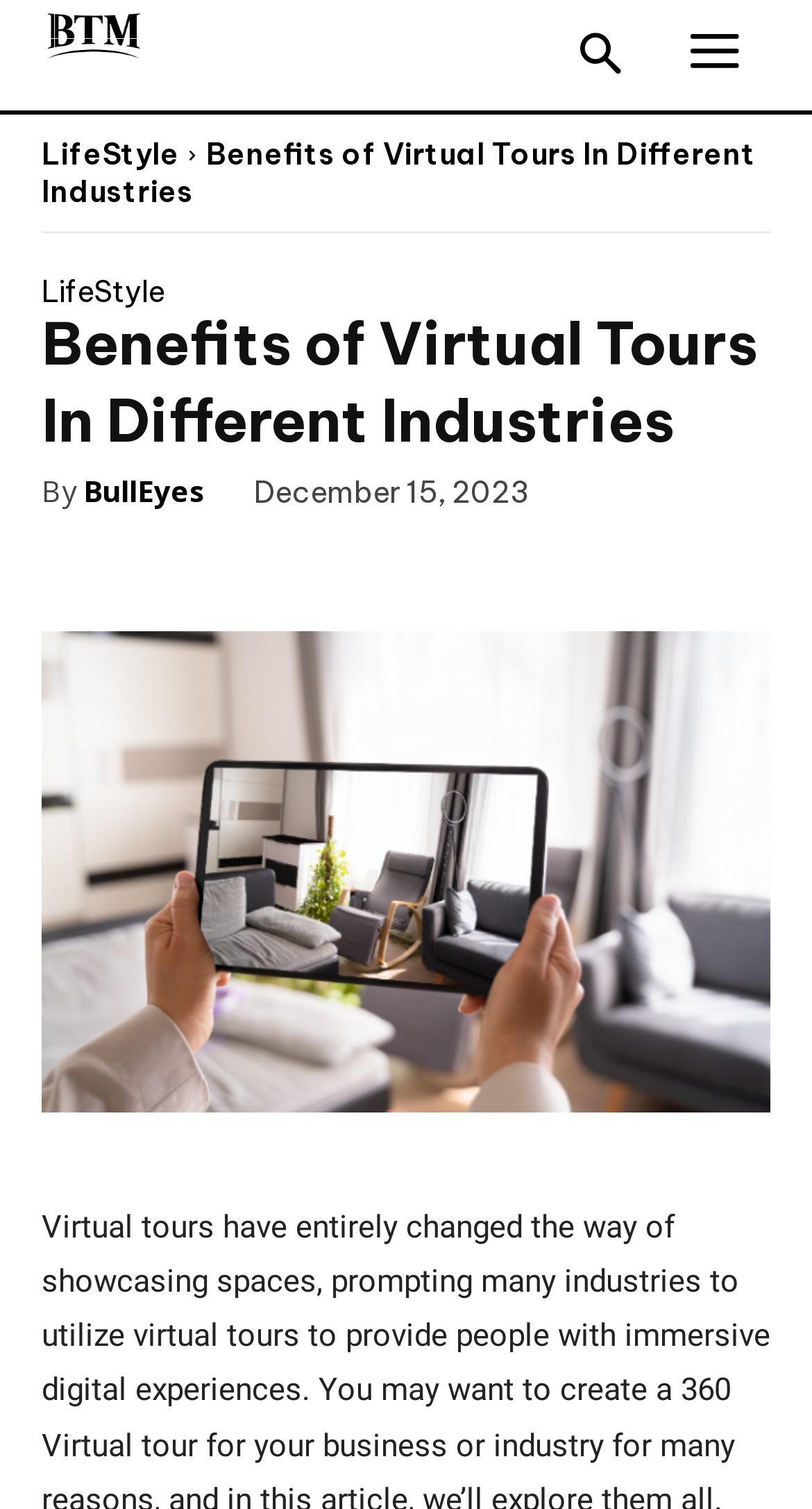How many social media links are there?
From the screenshot, provide a brief answer in one word or phrase.

4